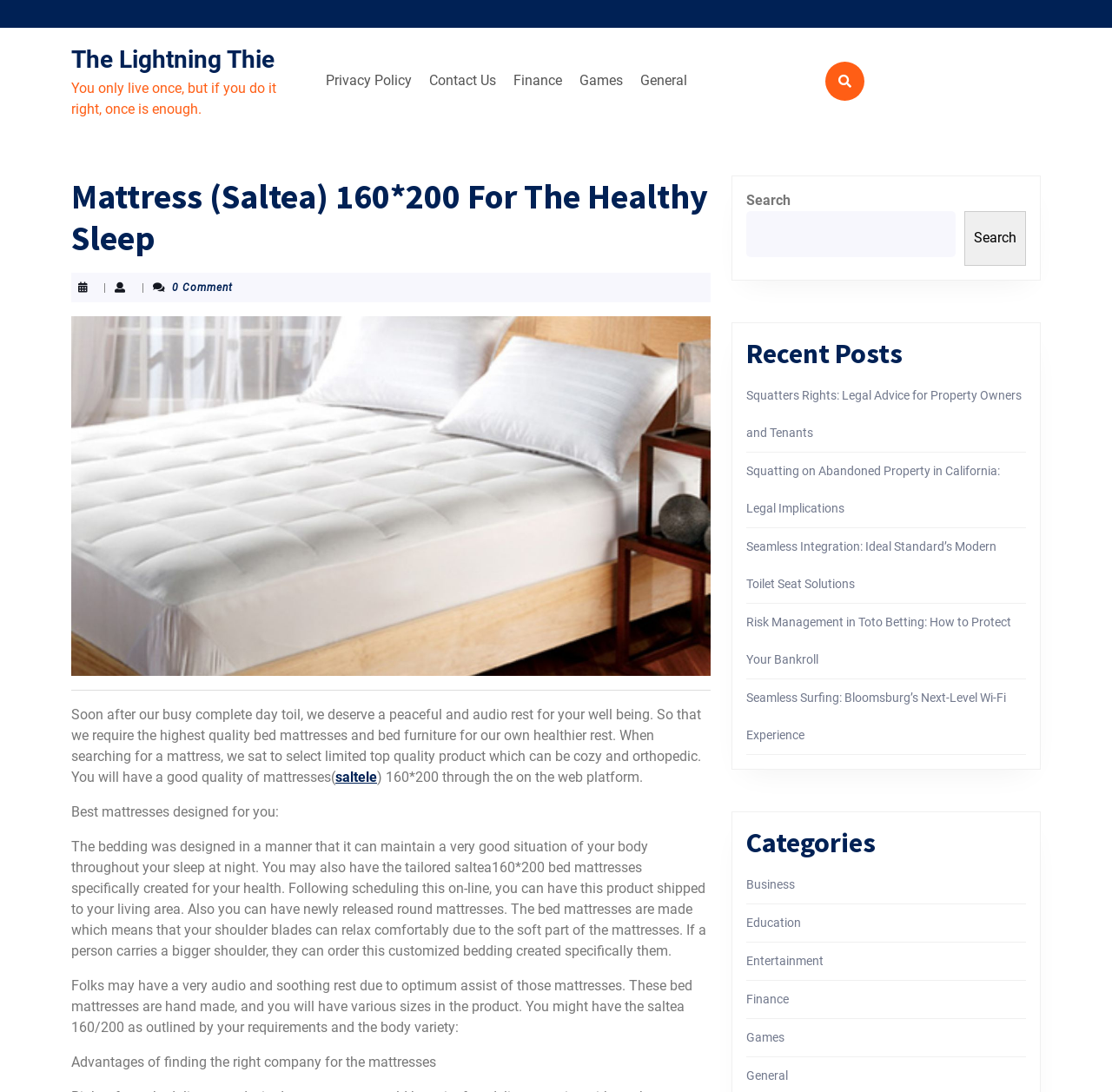Please identify the coordinates of the bounding box for the clickable region that will accomplish this instruction: "Click on the 'Contact Us' link".

[0.38, 0.058, 0.452, 0.09]